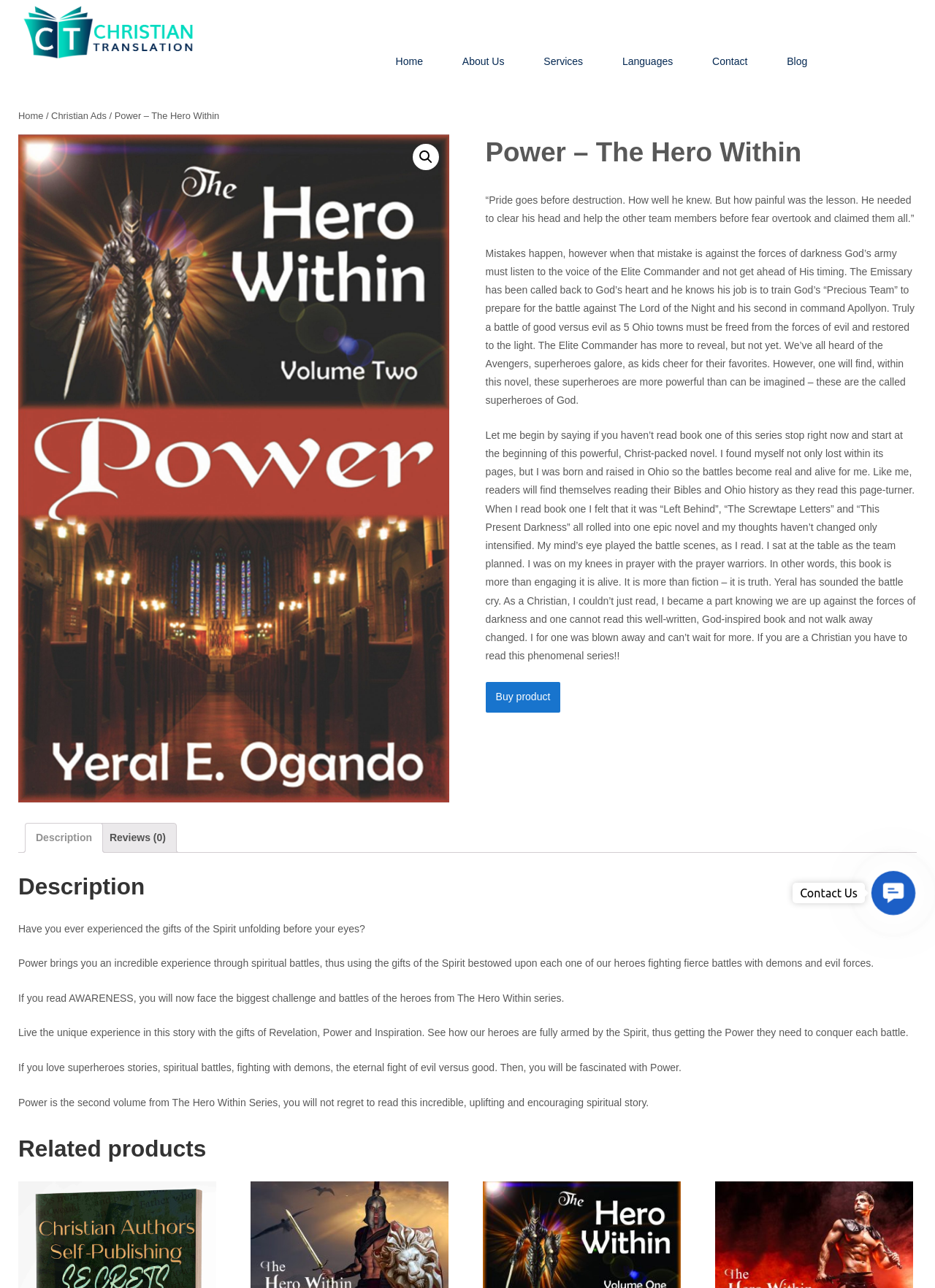Look at the image and give a detailed response to the following question: What is the function of the 'Free Quote' button?

I deduced this answer by analyzing the text content of the webpage, specifically the section that contains the 'Free Quote' button. The button's presence and location suggest that it is intended for users to request a quote, likely for the book or related services.